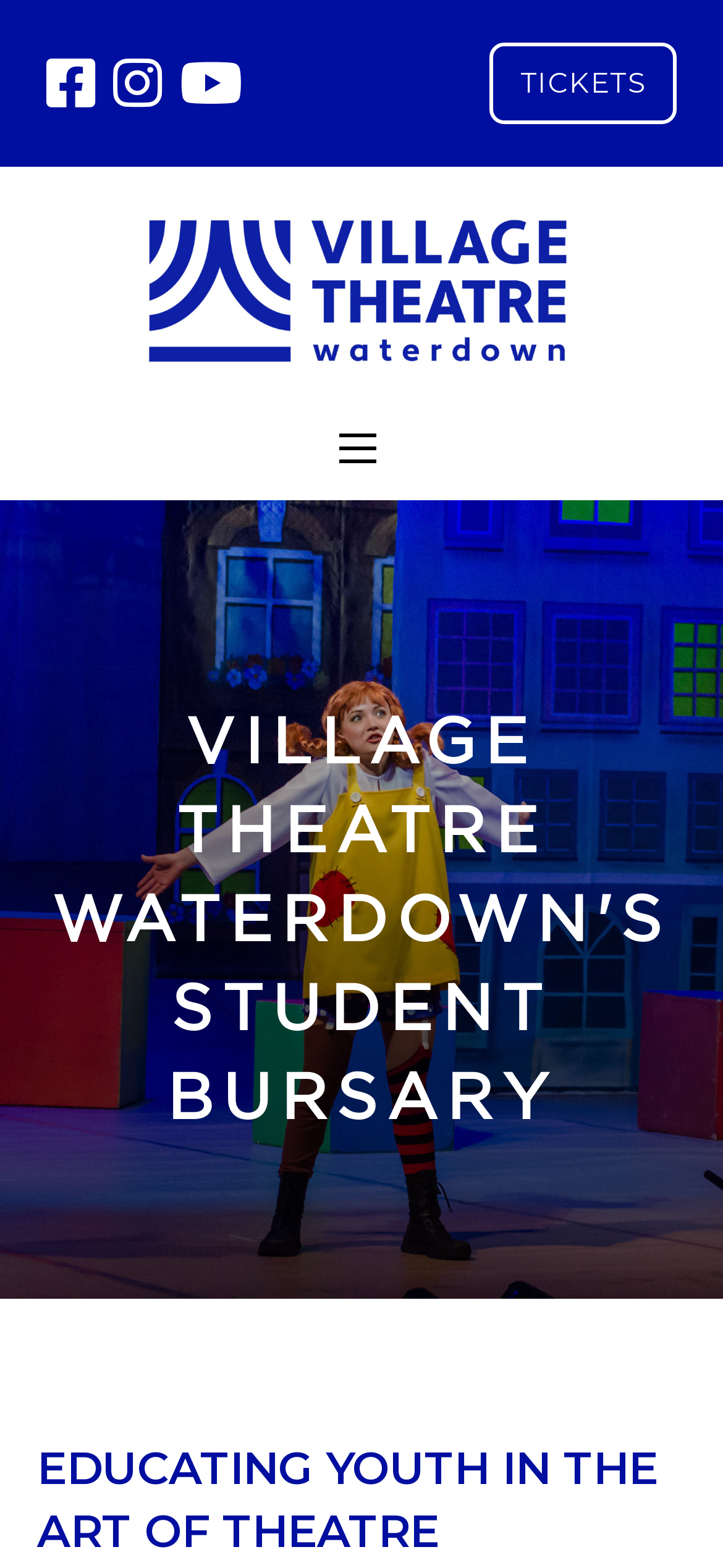Answer the question in one word or a short phrase:
What is the theme of the image on the webpage?

Theatre